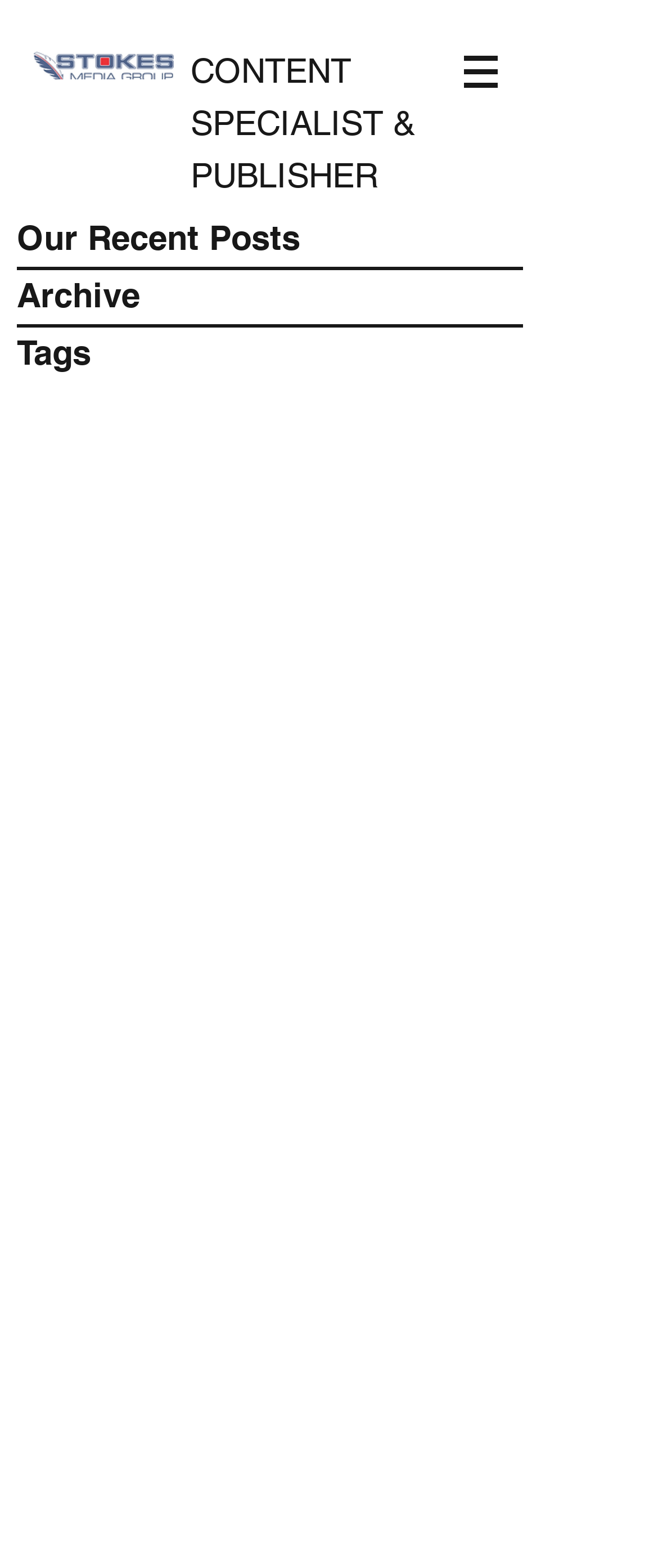Please give a succinct answer using a single word or phrase:
What type of content is featured on this webpage?

Blog posts